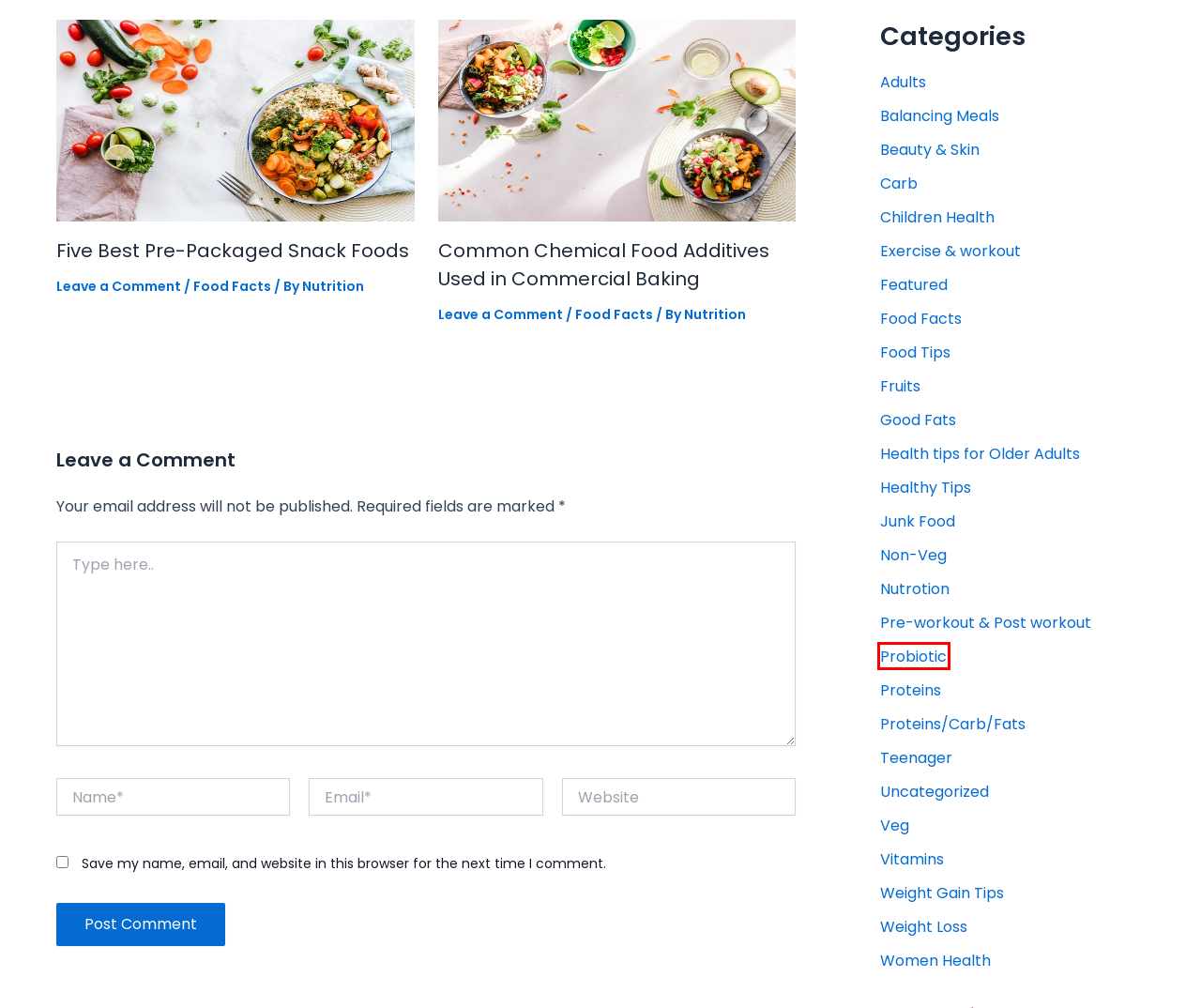You have a screenshot of a webpage with a red bounding box around an element. Identify the webpage description that best fits the new page that appears after clicking the selected element in the red bounding box. Here are the candidates:
A. Proteins/Carb/Fats Archives -
B. Adults Archives -
C. Uncategorized Archives -
D. Veg Archives -
E. Children Health Archives -
F. Junk Food Archives -
G. Five Best Pre-Packaged Snack Foods -
H. Probiotic Archives -

H